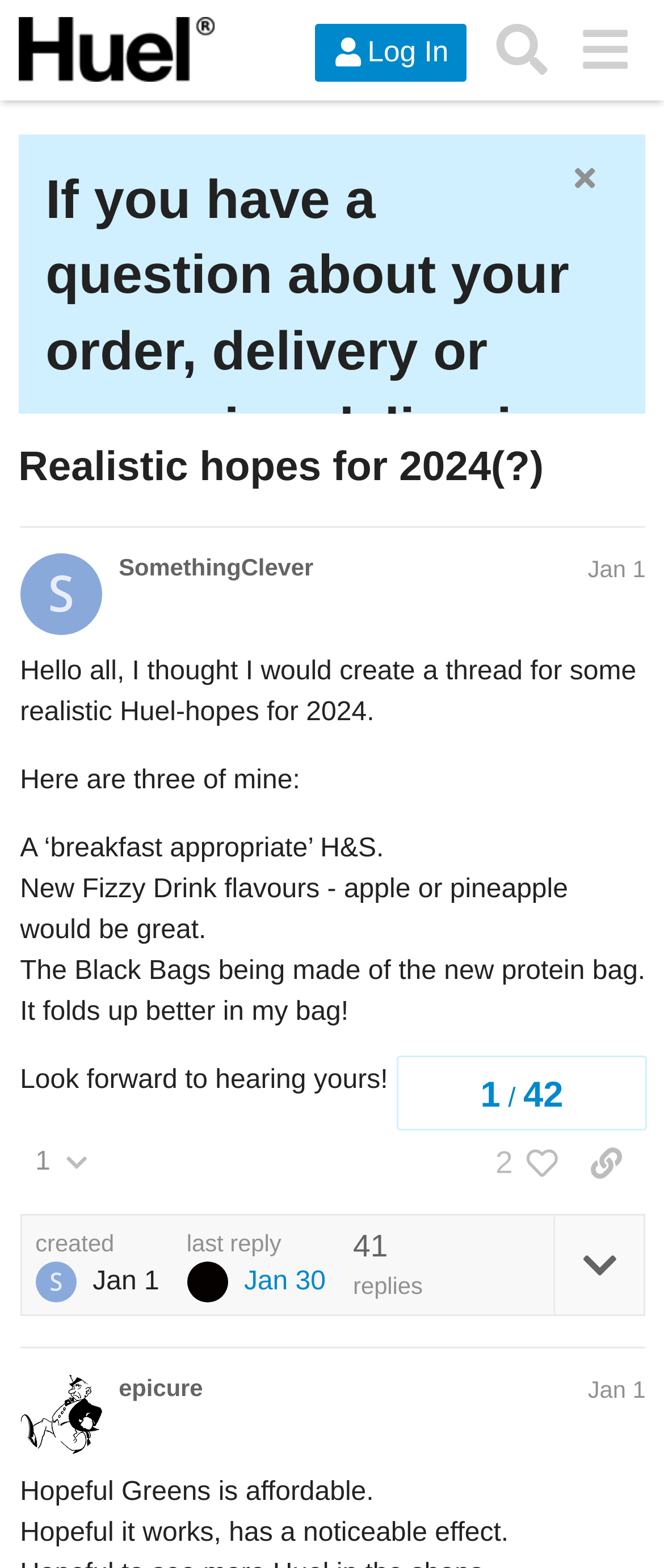Find and specify the bounding box coordinates that correspond to the clickable region for the instruction: "Click on the 'WhatsApp' link".

[0.347, 0.302, 0.752, 0.341]